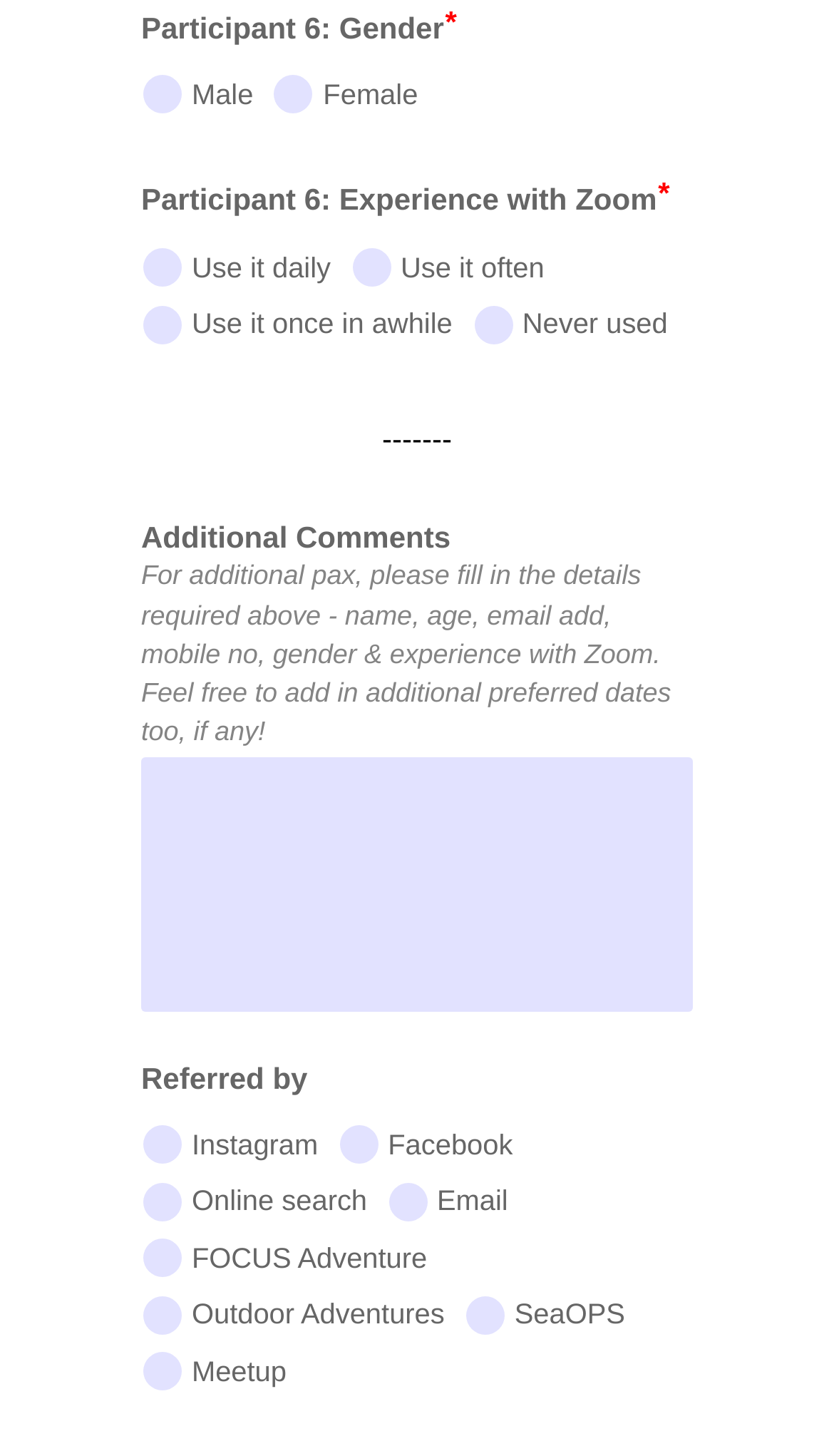How often can the participant use Zoom?
Provide a well-explained and detailed answer to the question.

The participant is being asked about their experience with Zoom, and the options provided are 'Use it daily', 'Use it often', 'Use it once in awhile', and 'Never used'.